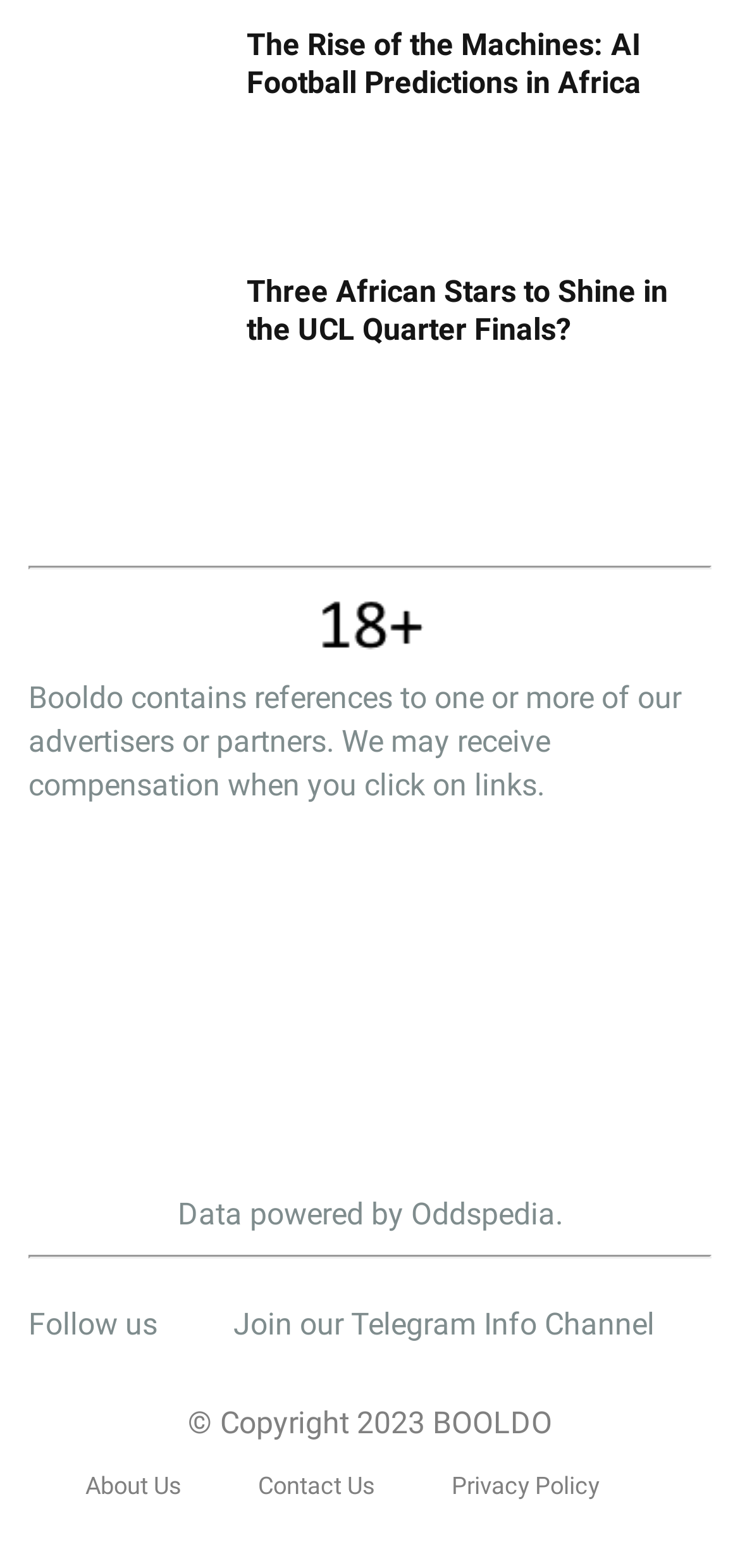Given the description Join our Telegram Info Channel, predict the bounding box coordinates of the UI element. Ensure the coordinates are in the format (top-left x, top-left y, bottom-right x, bottom-right y) and all values are between 0 and 1.

[0.315, 0.833, 0.959, 0.856]